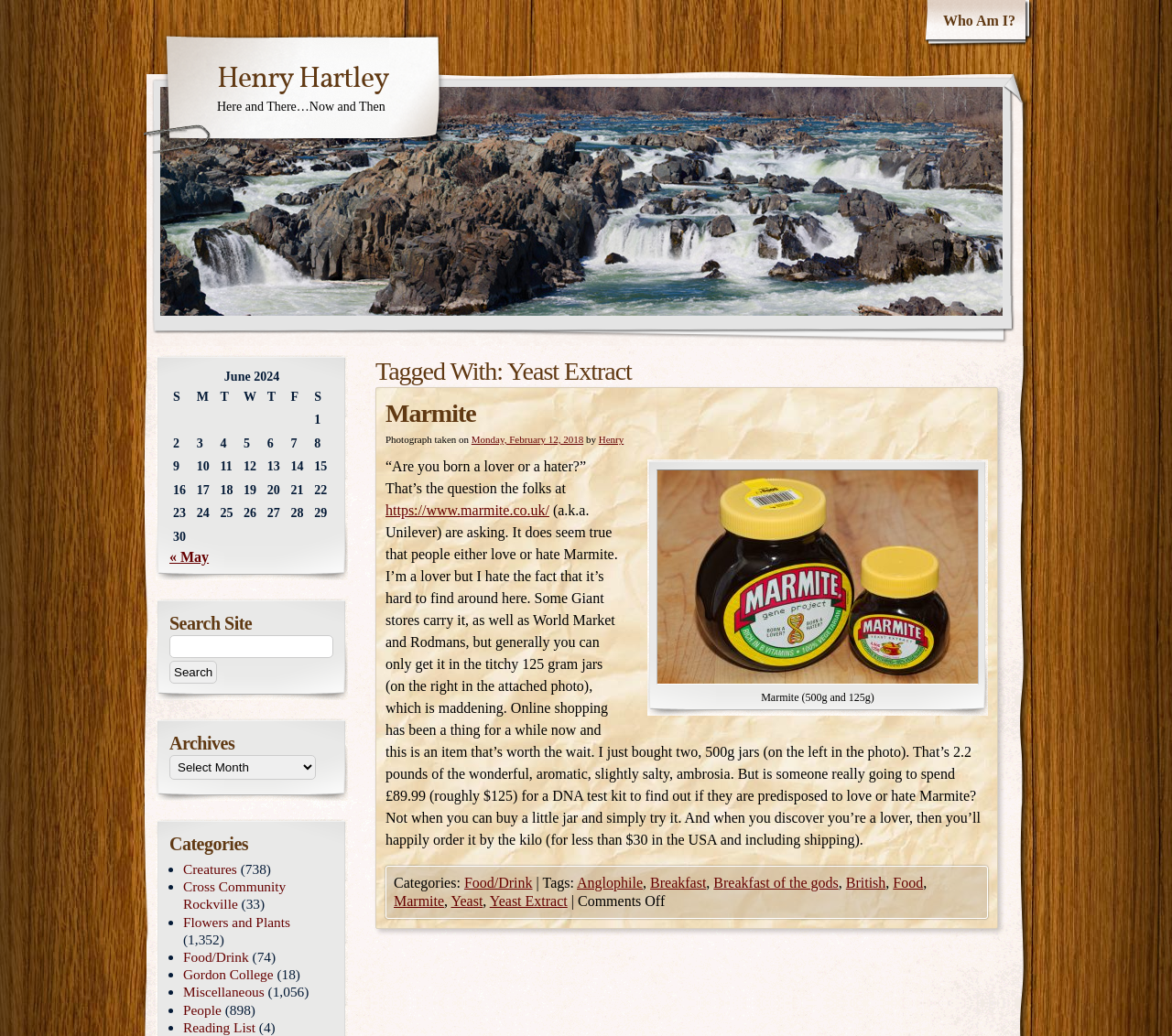Provide a brief response to the question below using a single word or phrase: 
How many jars of Marmite did the author buy?

two